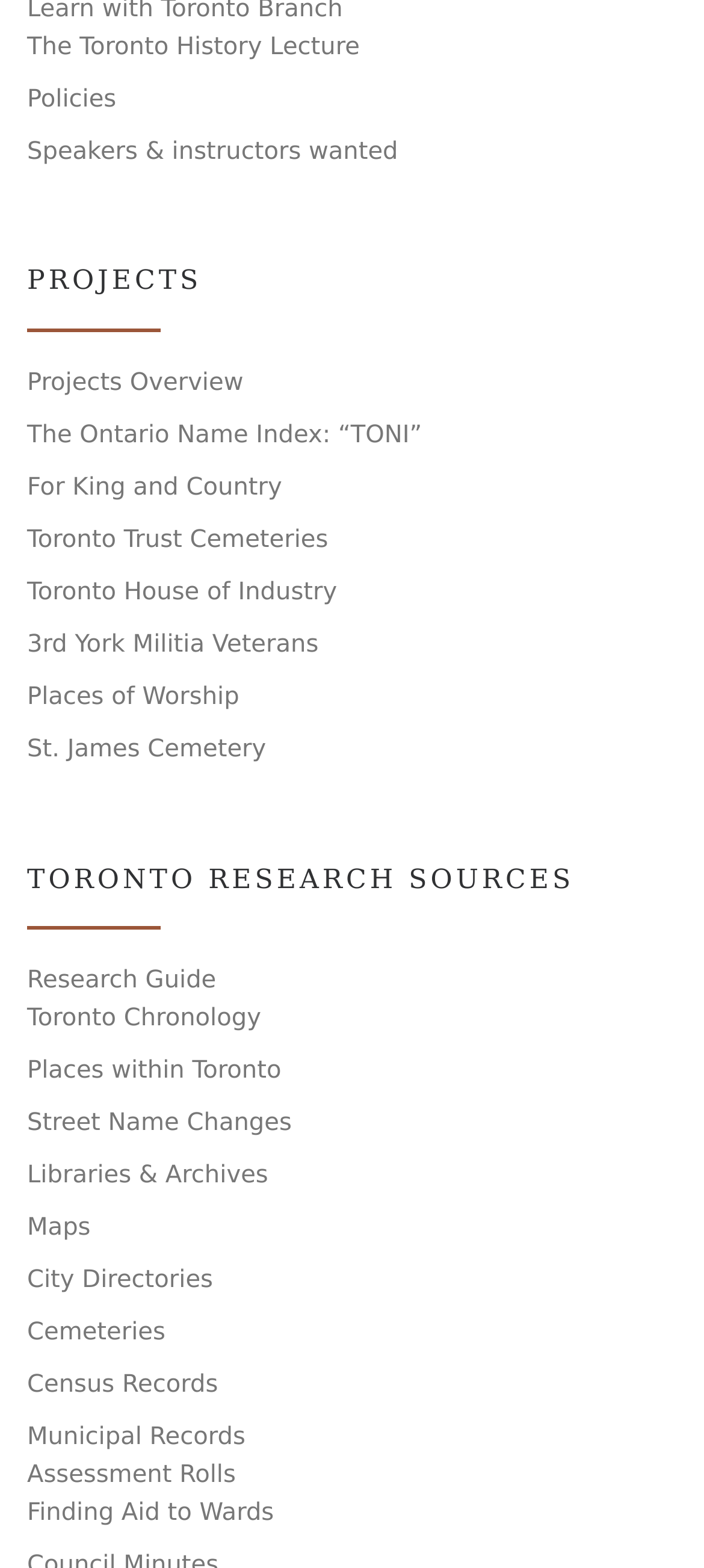Determine the coordinates of the bounding box for the clickable area needed to execute this instruction: "Browse Places of Worship".

[0.038, 0.434, 0.34, 0.458]